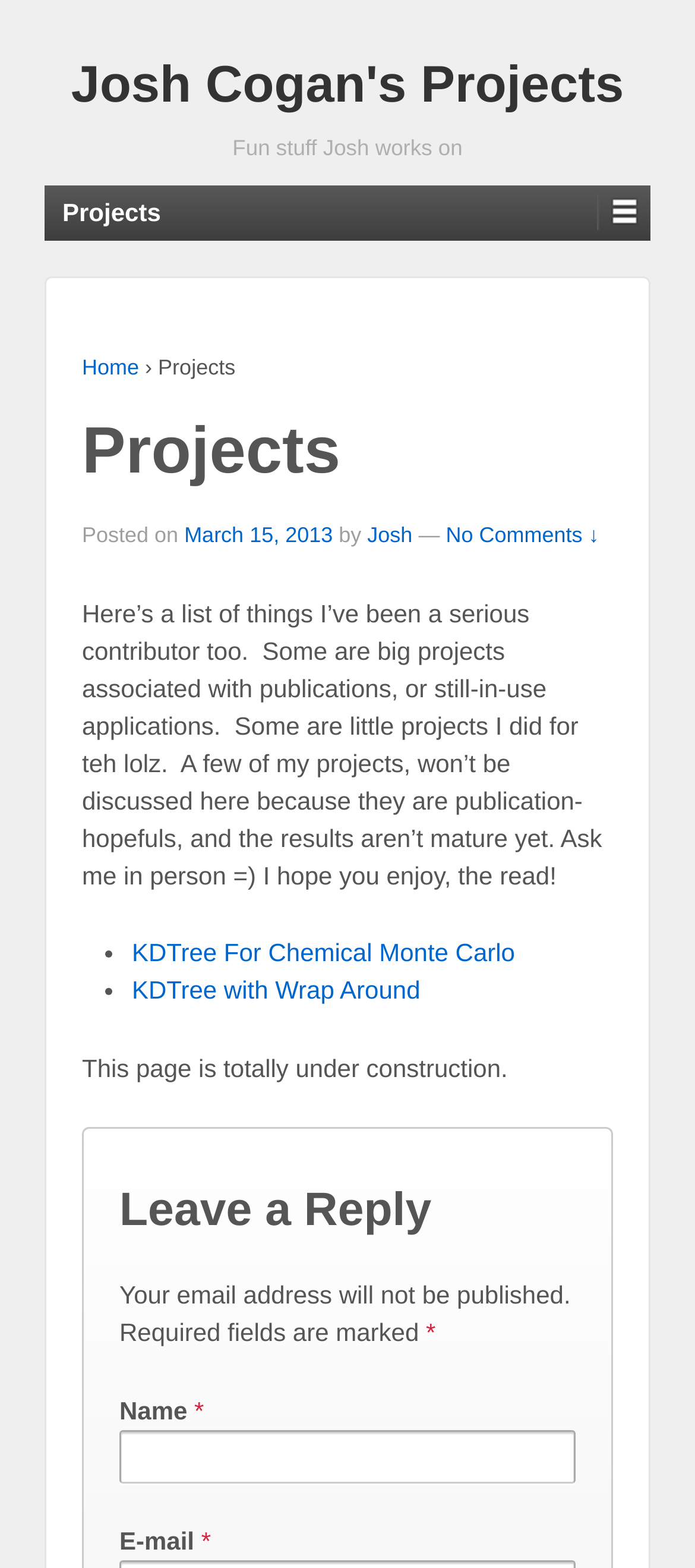Predict the bounding box of the UI element based on this description: "parent_node: Projects".

[0.859, 0.118, 0.918, 0.152]